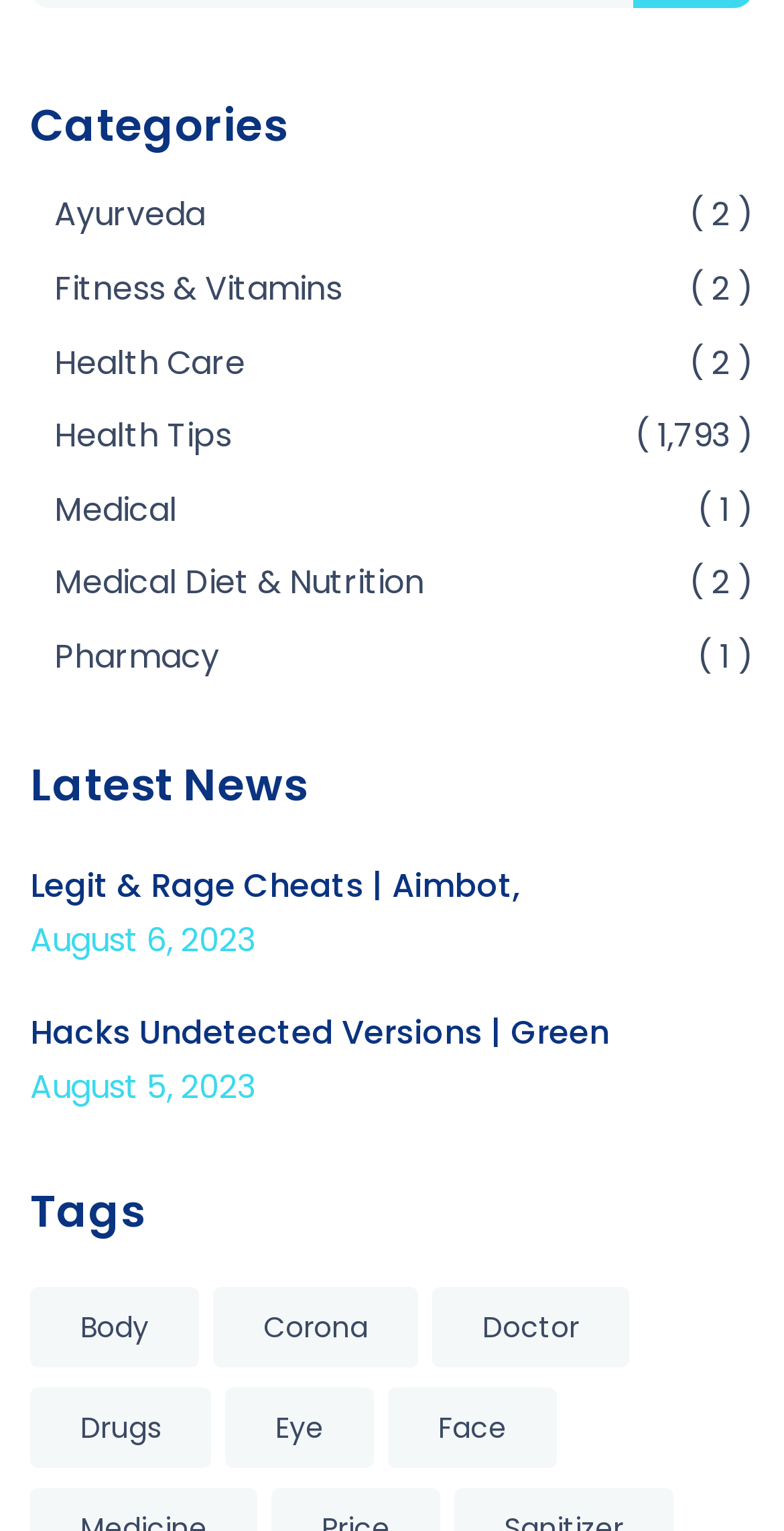Mark the bounding box of the element that matches the following description: "Fitness & Vitamins".

[0.069, 0.173, 0.436, 0.204]